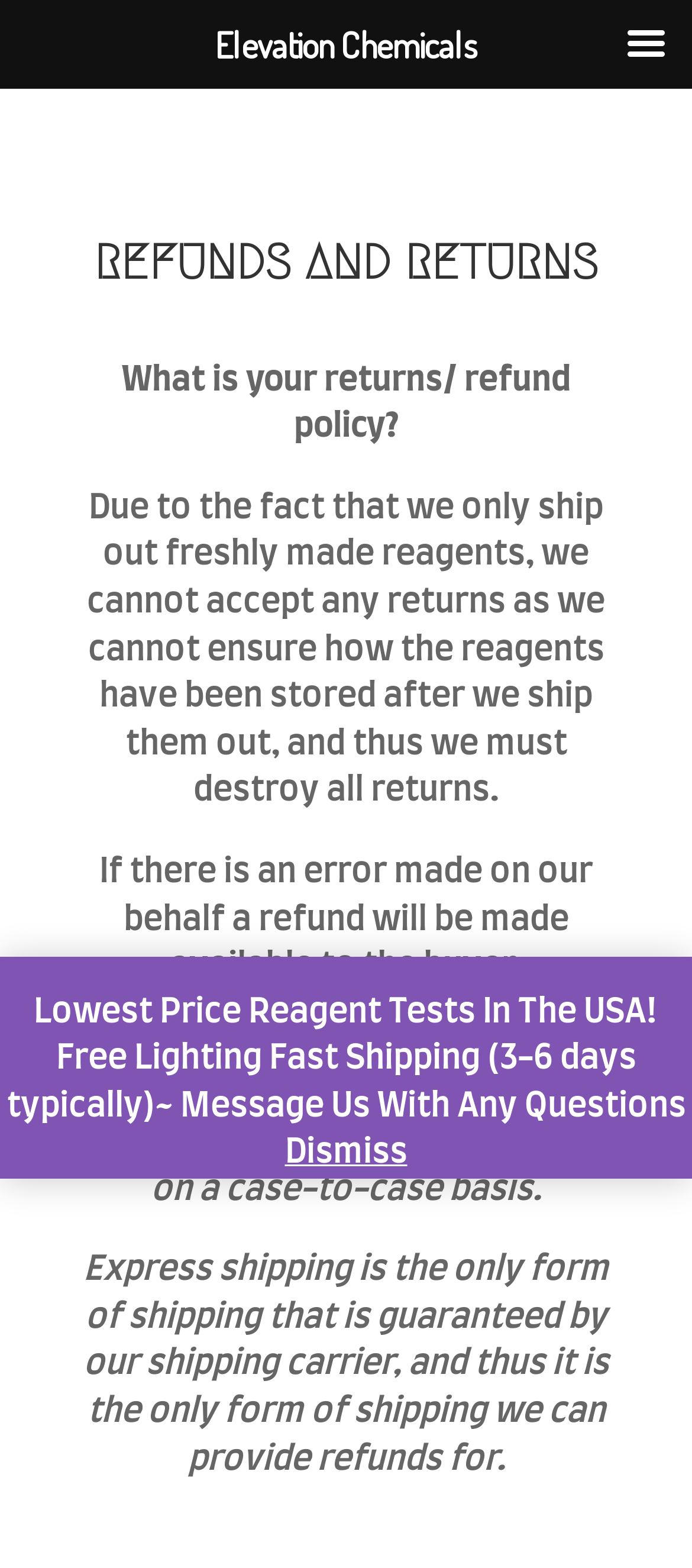Determine the bounding box coordinates of the UI element described below. Use the format (top-left x, top-left y, bottom-right x, bottom-right y) with floating point numbers between 0 and 1: Elevation Chemicals

[0.31, 0.02, 0.69, 0.042]